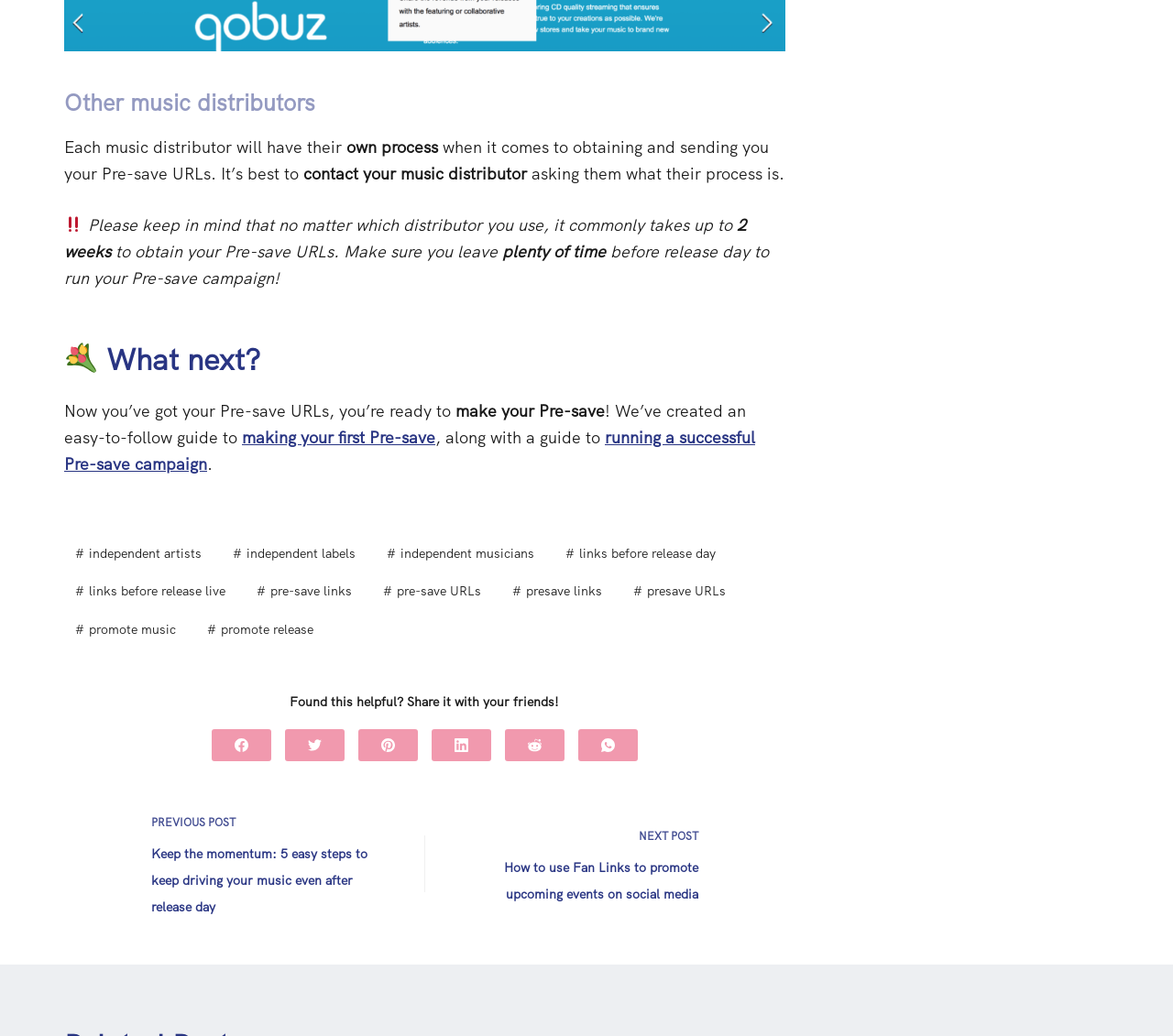What is the topic of the 'NEXT POST' link?
Using the visual information, respond with a single word or phrase.

Promoting upcoming events on social media